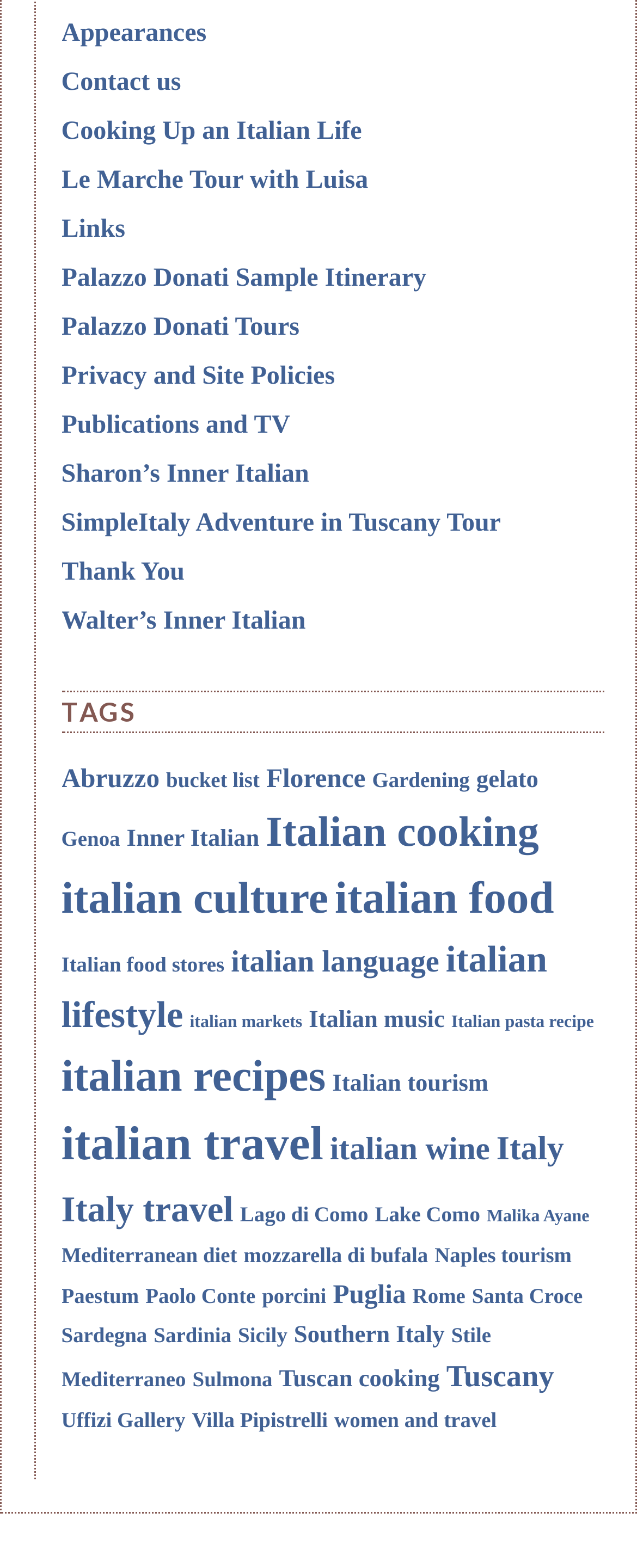Please specify the bounding box coordinates of the clickable region to carry out the following instruction: "Learn about 'Mediterranean diet'". The coordinates should be four float numbers between 0 and 1, in the format [left, top, right, bottom].

[0.096, 0.793, 0.372, 0.808]